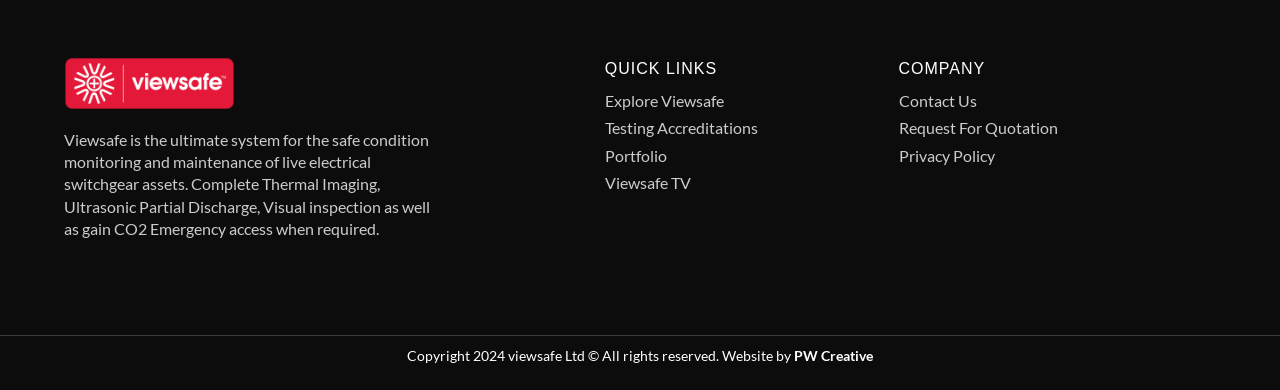Locate the bounding box coordinates of the area to click to fulfill this instruction: "Contact Us". The bounding box should be presented as four float numbers between 0 and 1, in the order [left, top, right, bottom].

[0.702, 0.231, 0.947, 0.288]